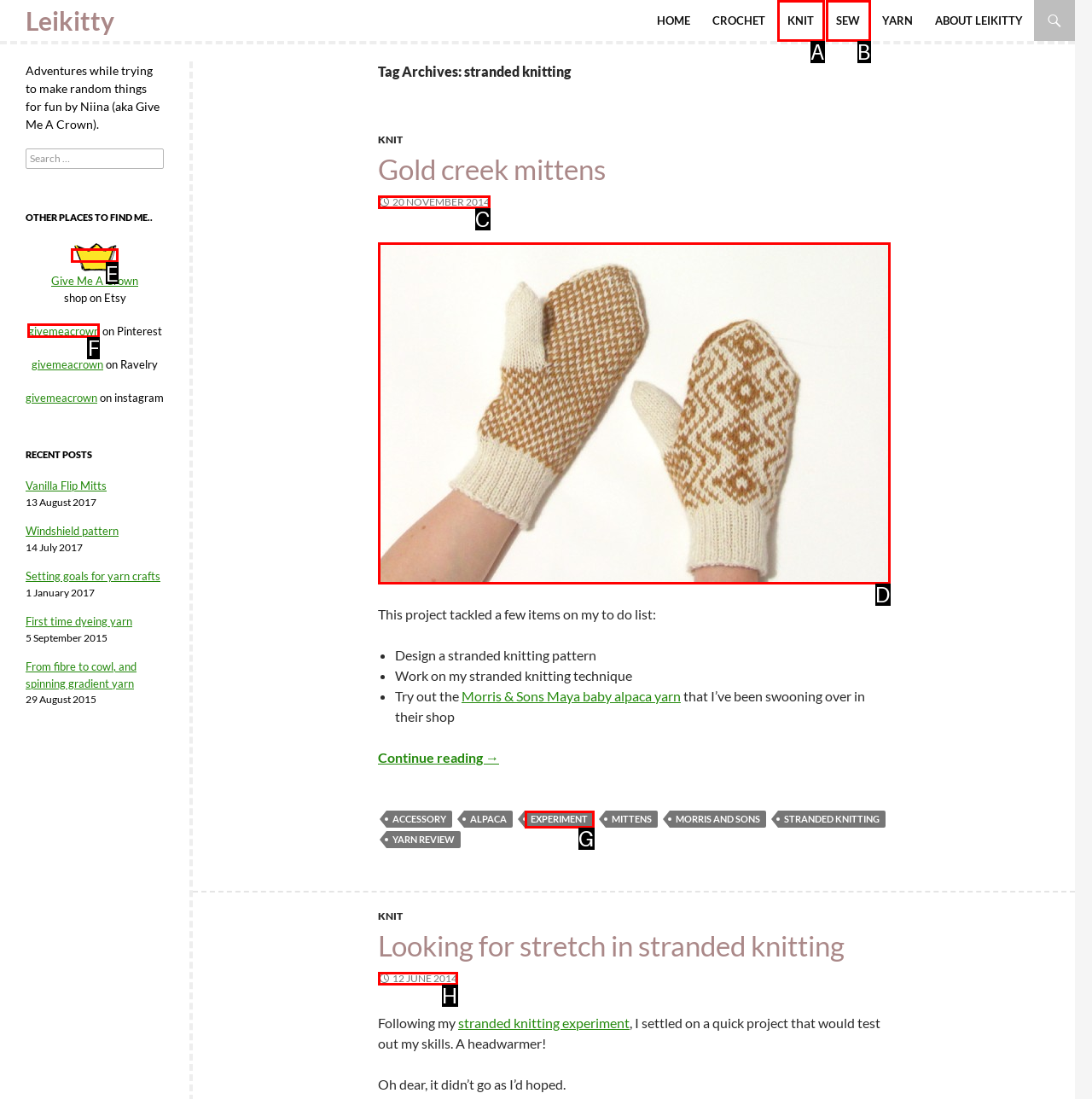What option should I click on to execute the task: Visit the 'Give Me A Crown Etsy store'? Give the letter from the available choices.

E